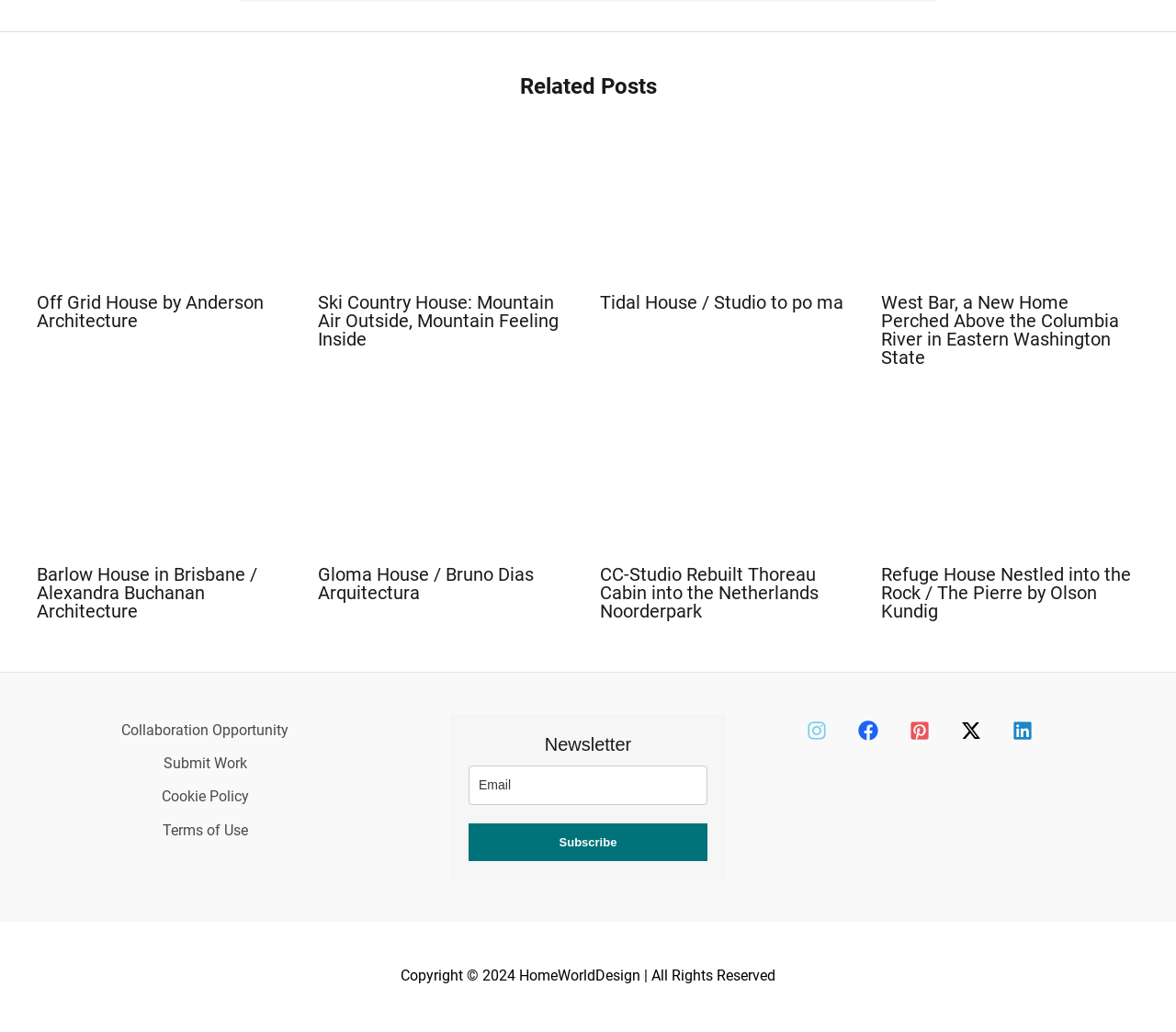Point out the bounding box coordinates of the section to click in order to follow this instruction: "Follow on Instagram".

[0.686, 0.698, 0.703, 0.718]